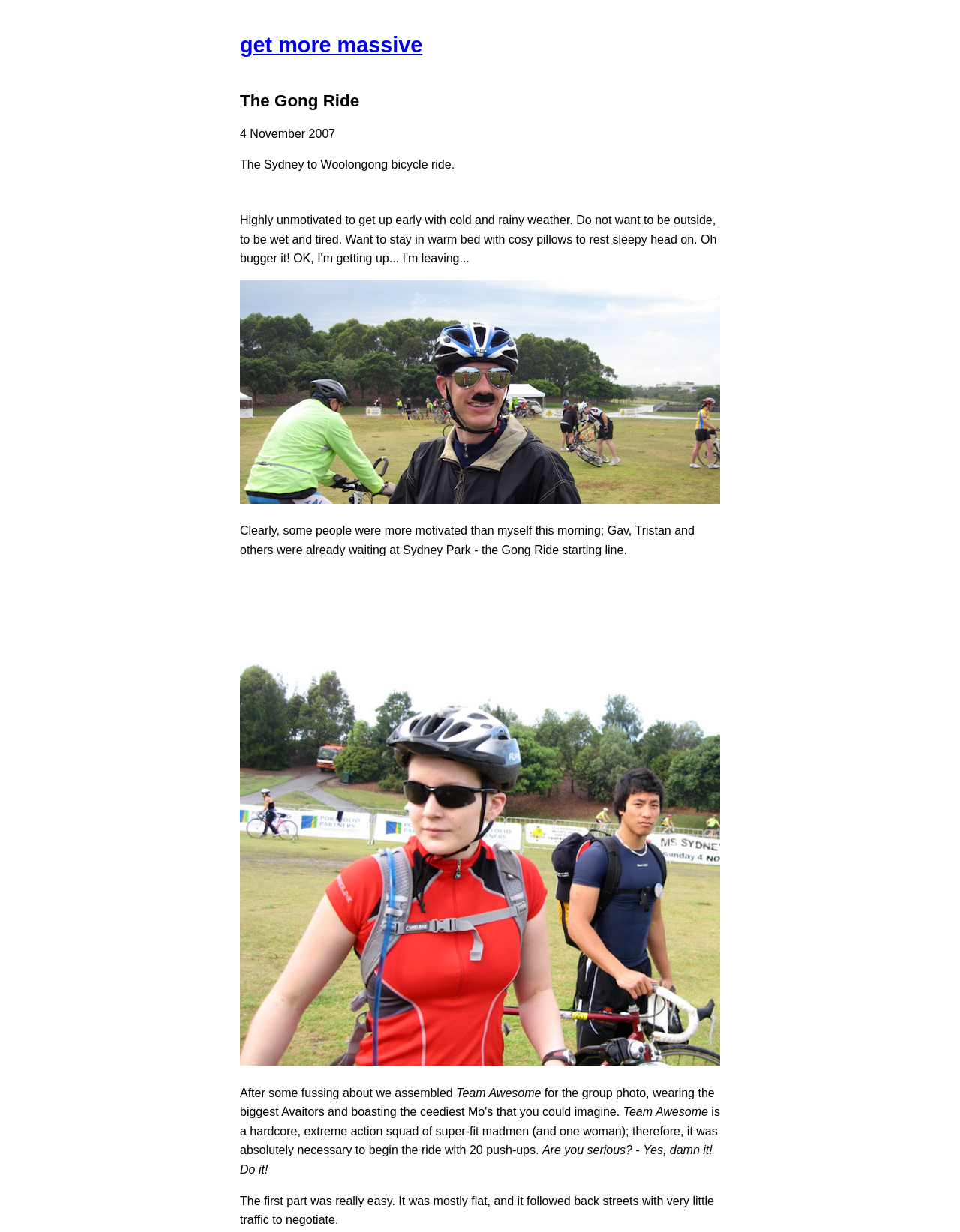Find the primary header on the webpage and provide its text.

get more massive